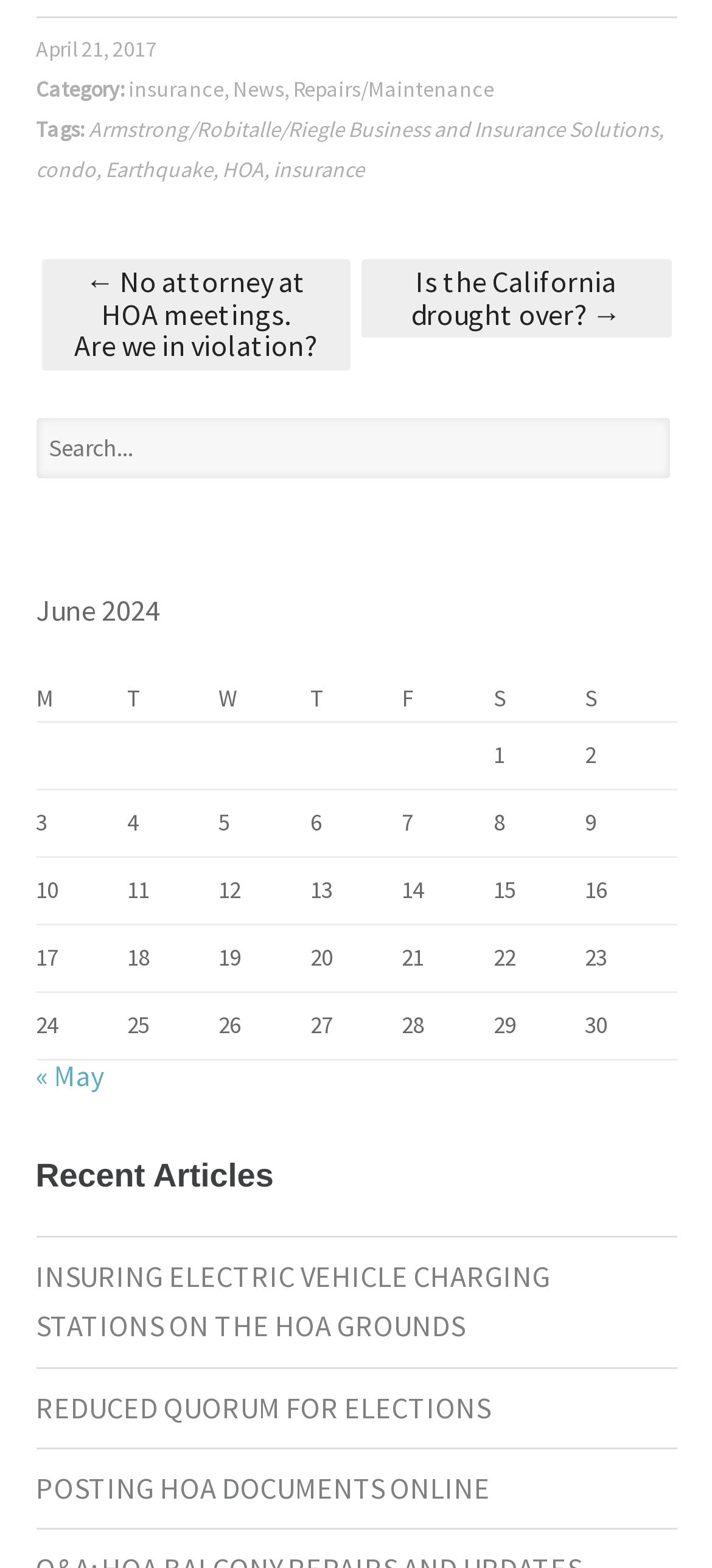Reply to the question with a single word or phrase:
What is the date of the post?

April 21, 2017